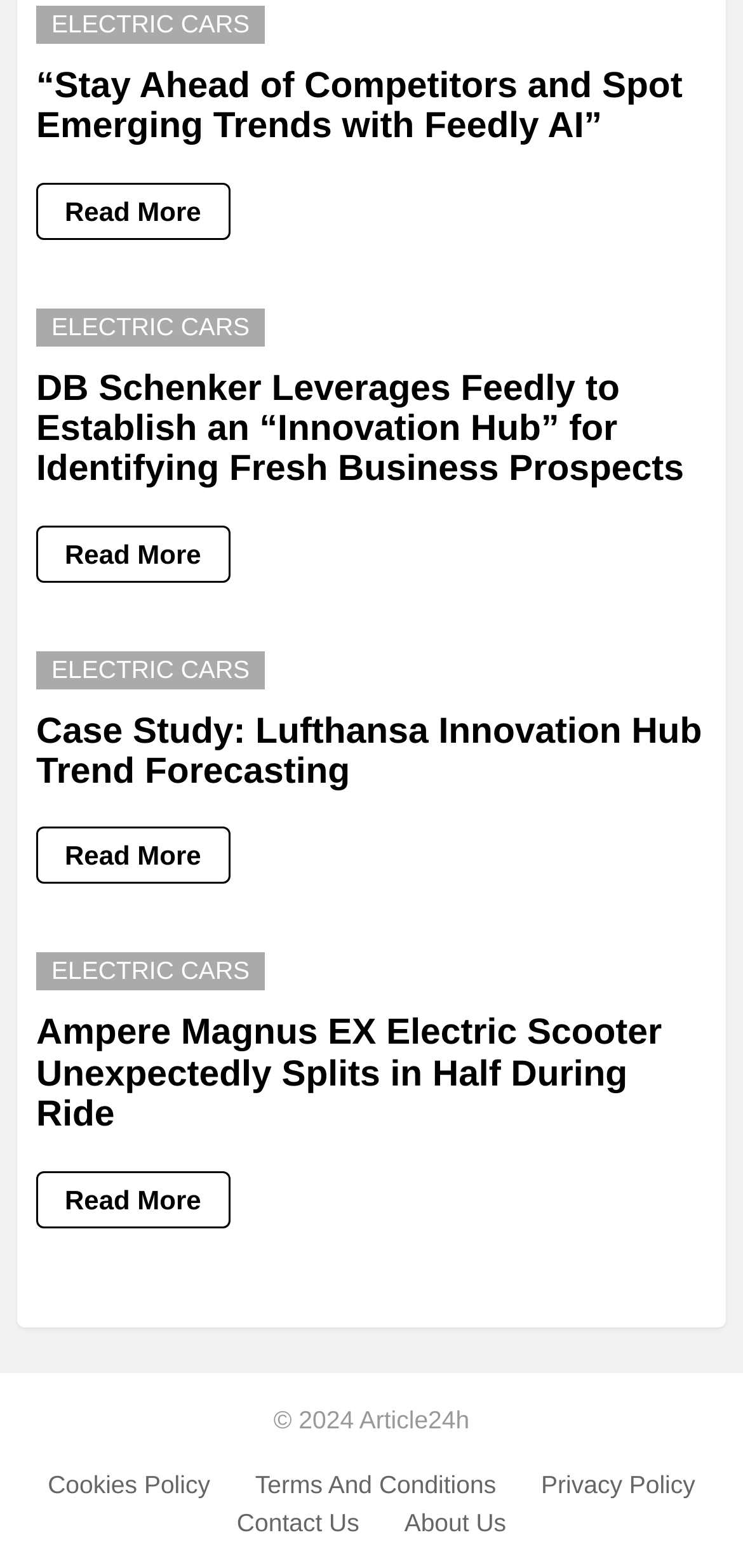Determine the bounding box coordinates of the target area to click to execute the following instruction: "Check the case study of Lufthansa Innovation Hub."

[0.049, 0.528, 0.309, 0.564]